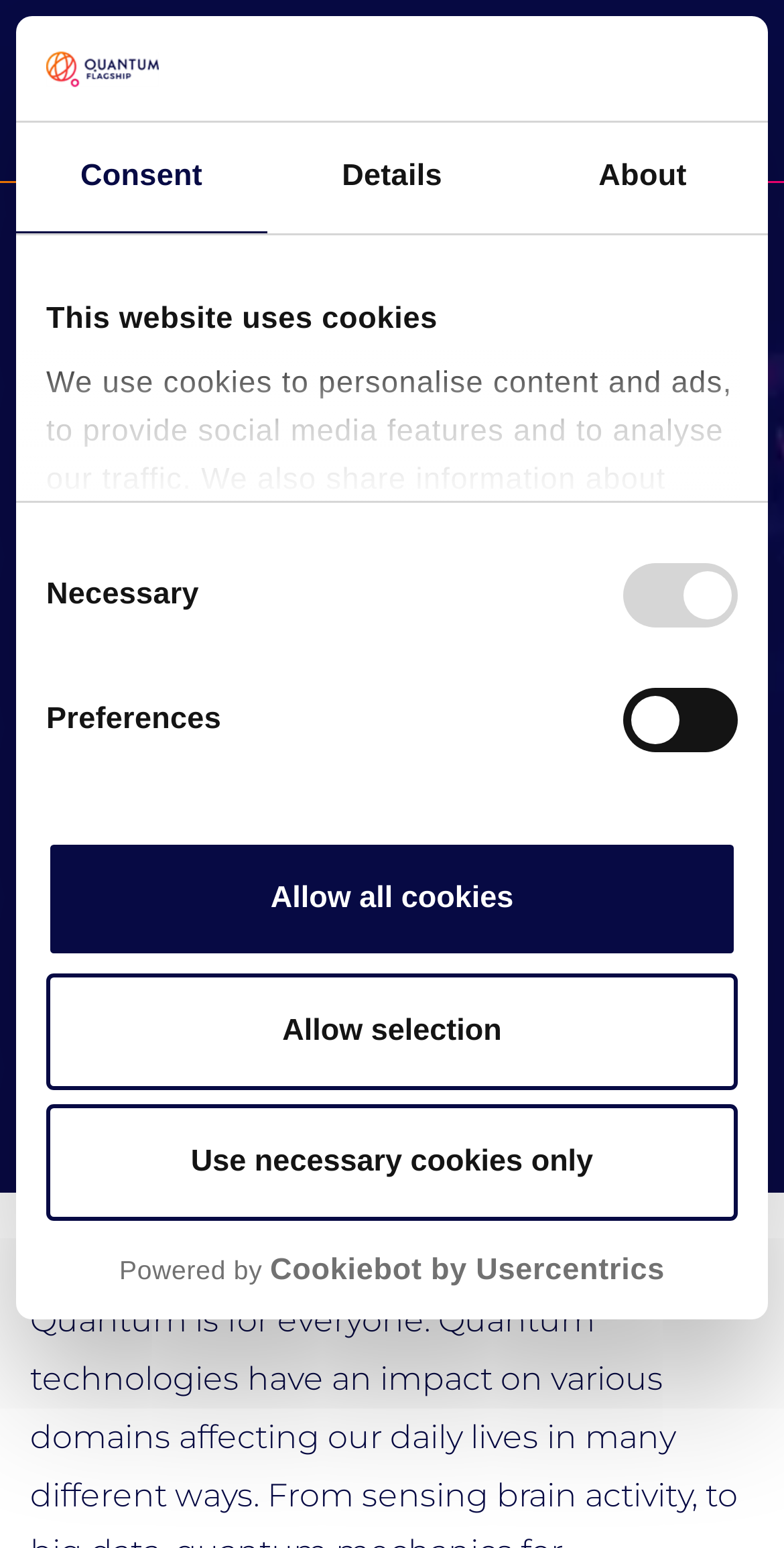Can you provide the bounding box coordinates for the element that should be clicked to implement the instruction: "Click the 'Allow selection' button"?

[0.059, 0.628, 0.941, 0.704]